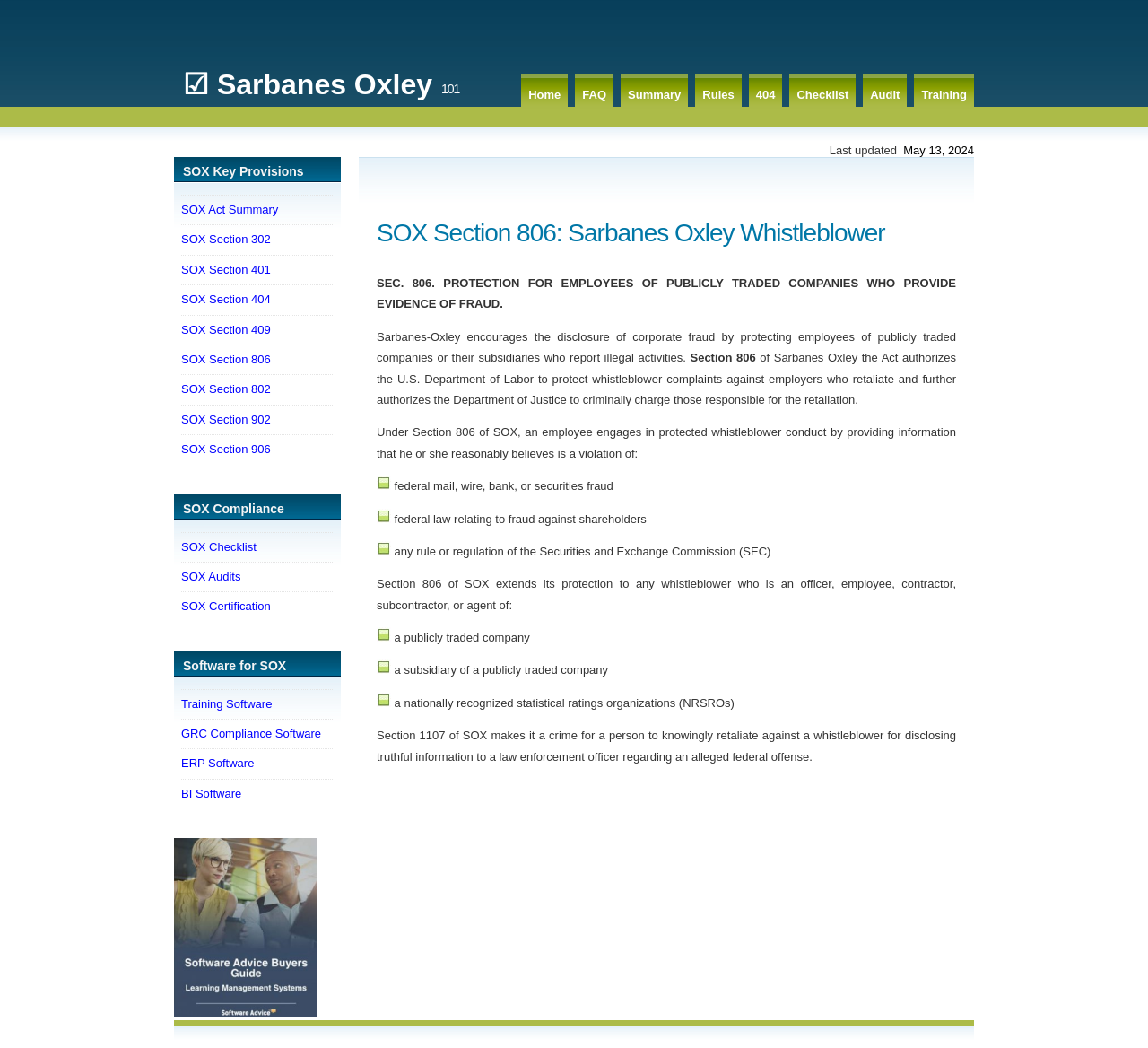What is the main topic of this webpage?
Based on the image, respond with a single word or phrase.

Sarbanes-Oxley Compliance